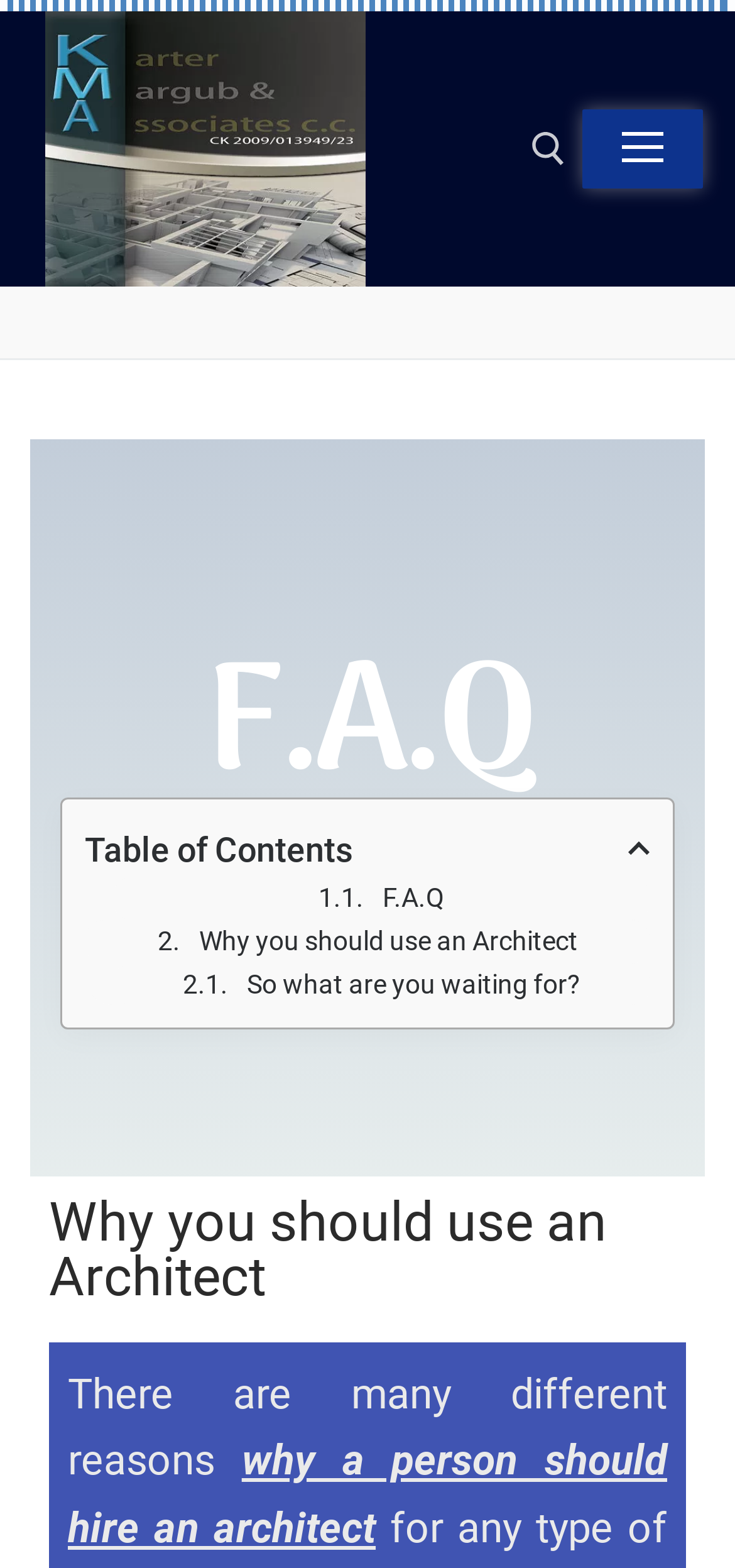Craft a detailed narrative of the webpage's structure and content.

The webpage is about the importance of hiring an architect for building projects. At the top left, there is a logo of "Karter Margub and Associates" which is also a clickable link. On the top right, there is a search tool icon and a navigation button. 

Below the navigation button, there is a heading "F.A.Q" and a "Table of Contents" section. Under the "Table of Contents", there are three links to different sections of the webpage: ".F.A.Q", ".Why you should use an Architect", and ".So what are you waiting for?".

The main content of the webpage starts with a heading "Why you should use an Architect" which is located at the middle of the page. Below the heading, there are two paragraphs of text. The first paragraph starts with "There are many different reasons" and the second paragraph continues with "why a person should hire an architect".